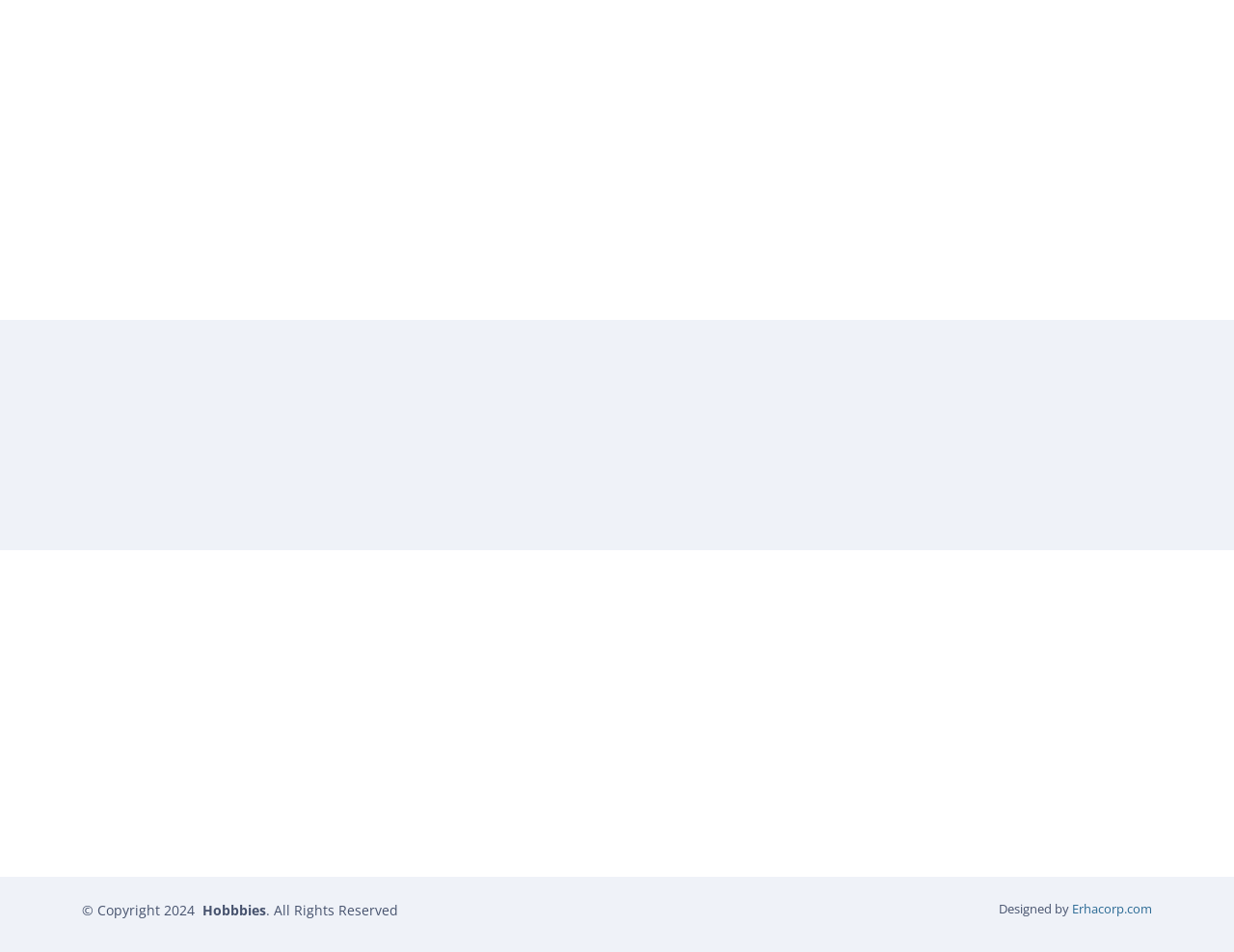Could you find the bounding box coordinates of the clickable area to complete this instruction: "Leave a comment"?

None